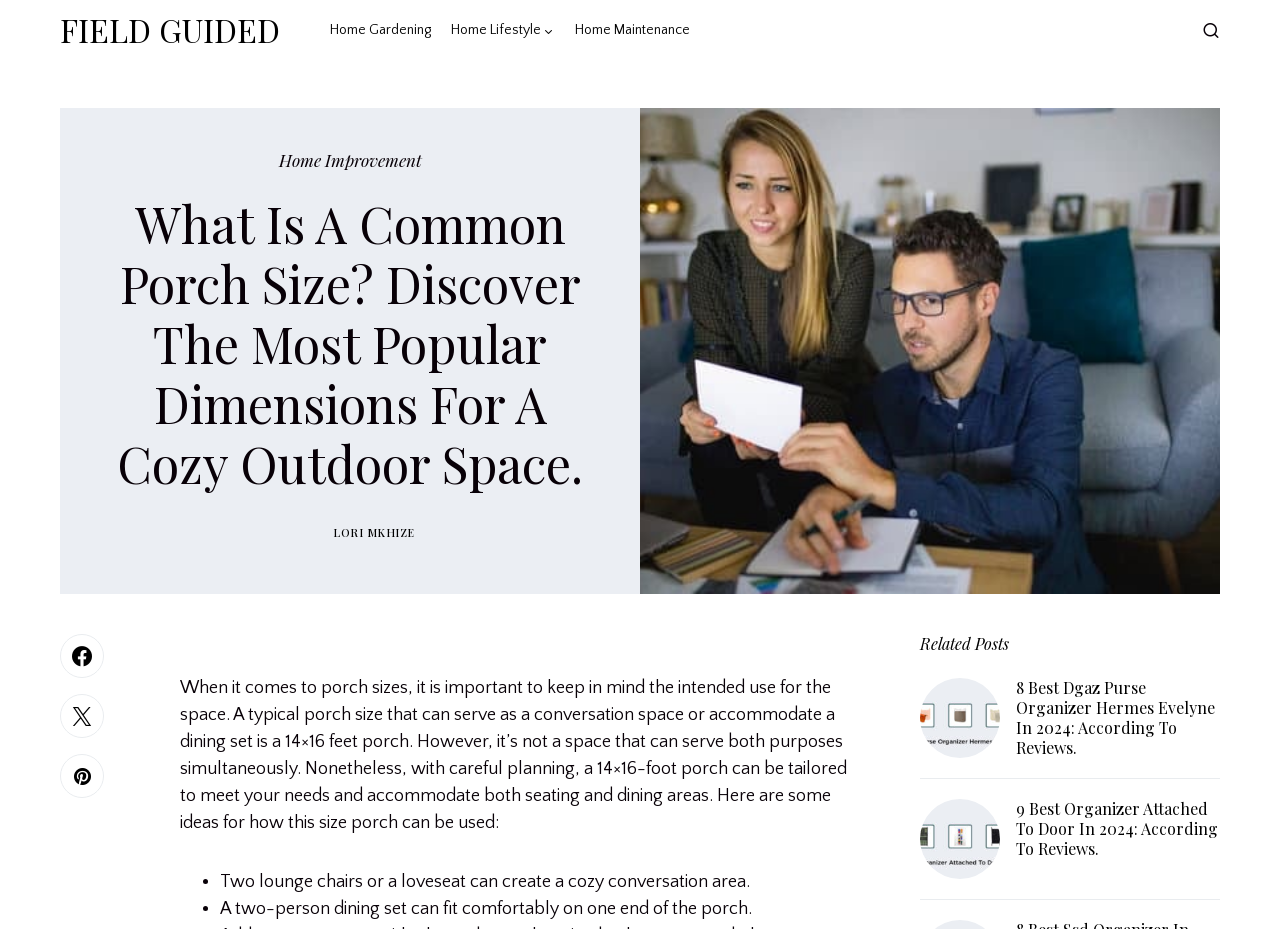Determine the bounding box coordinates for the area that should be clicked to carry out the following instruction: "Click on the 'Home Gardening' link".

[0.258, 0.0, 0.337, 0.065]